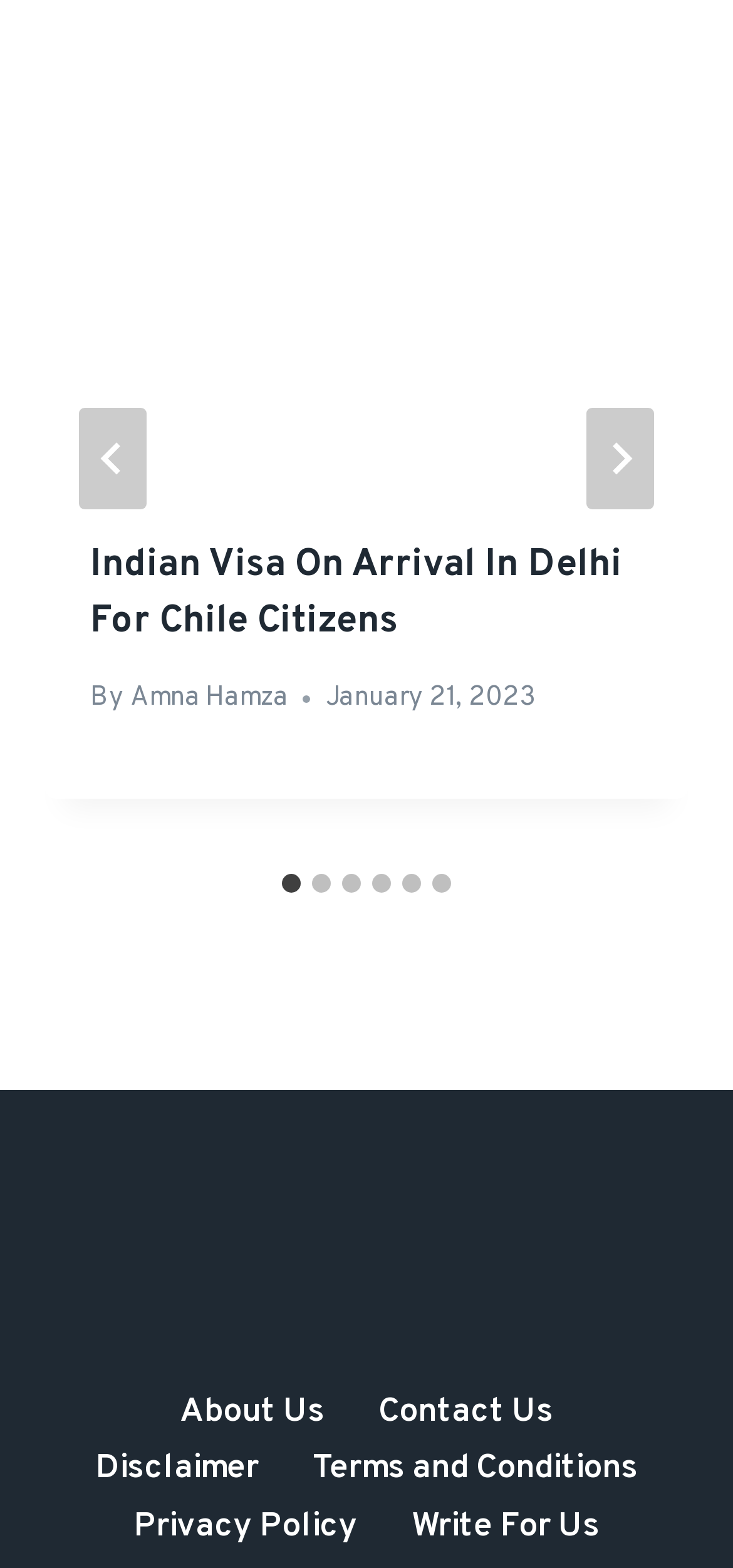Please identify the bounding box coordinates of where to click in order to follow the instruction: "Write for us".

[0.524, 0.956, 0.855, 0.992]